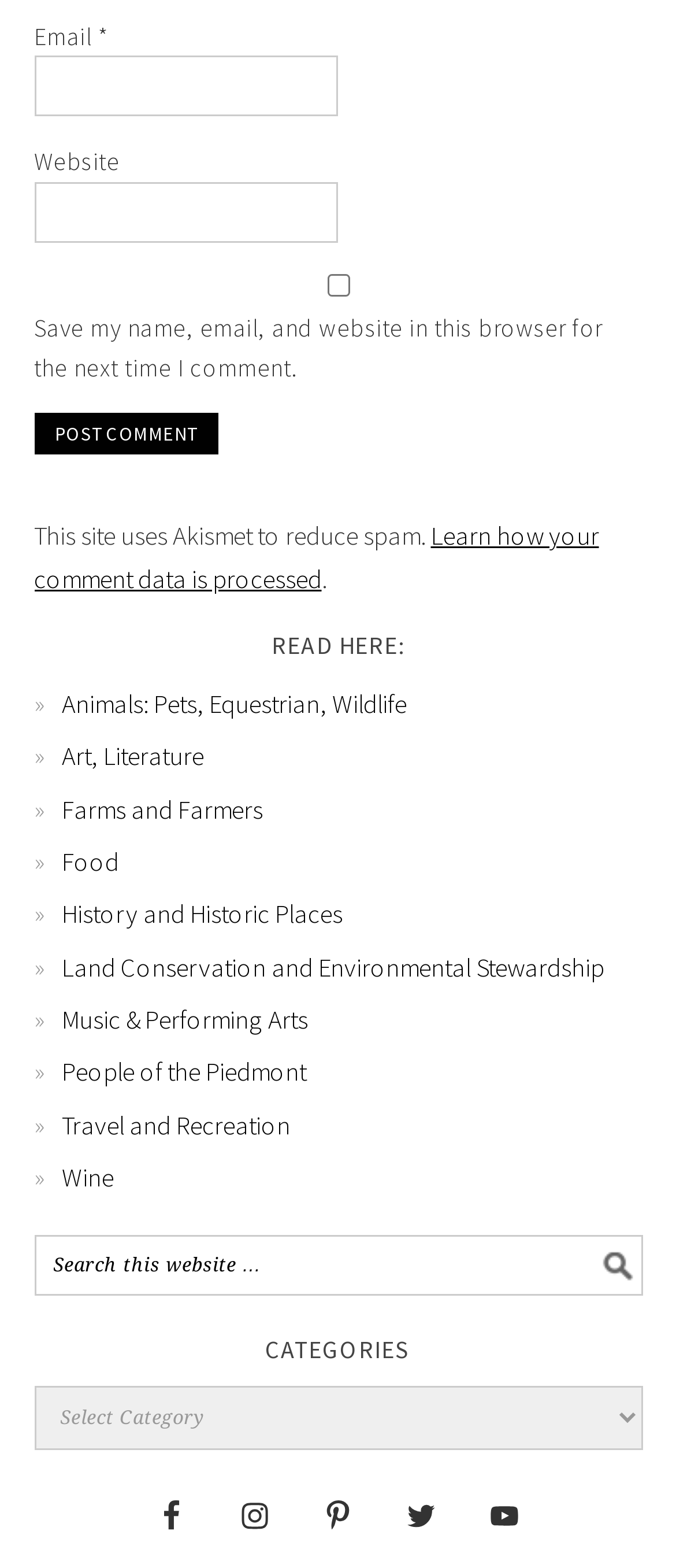Carefully examine the image and provide an in-depth answer to the question: What type of content is the website primarily about?

The website appears to be a blog, as it has a comment section and categories for different topics, suggesting that it is a platform for publishing and discussing articles or posts.